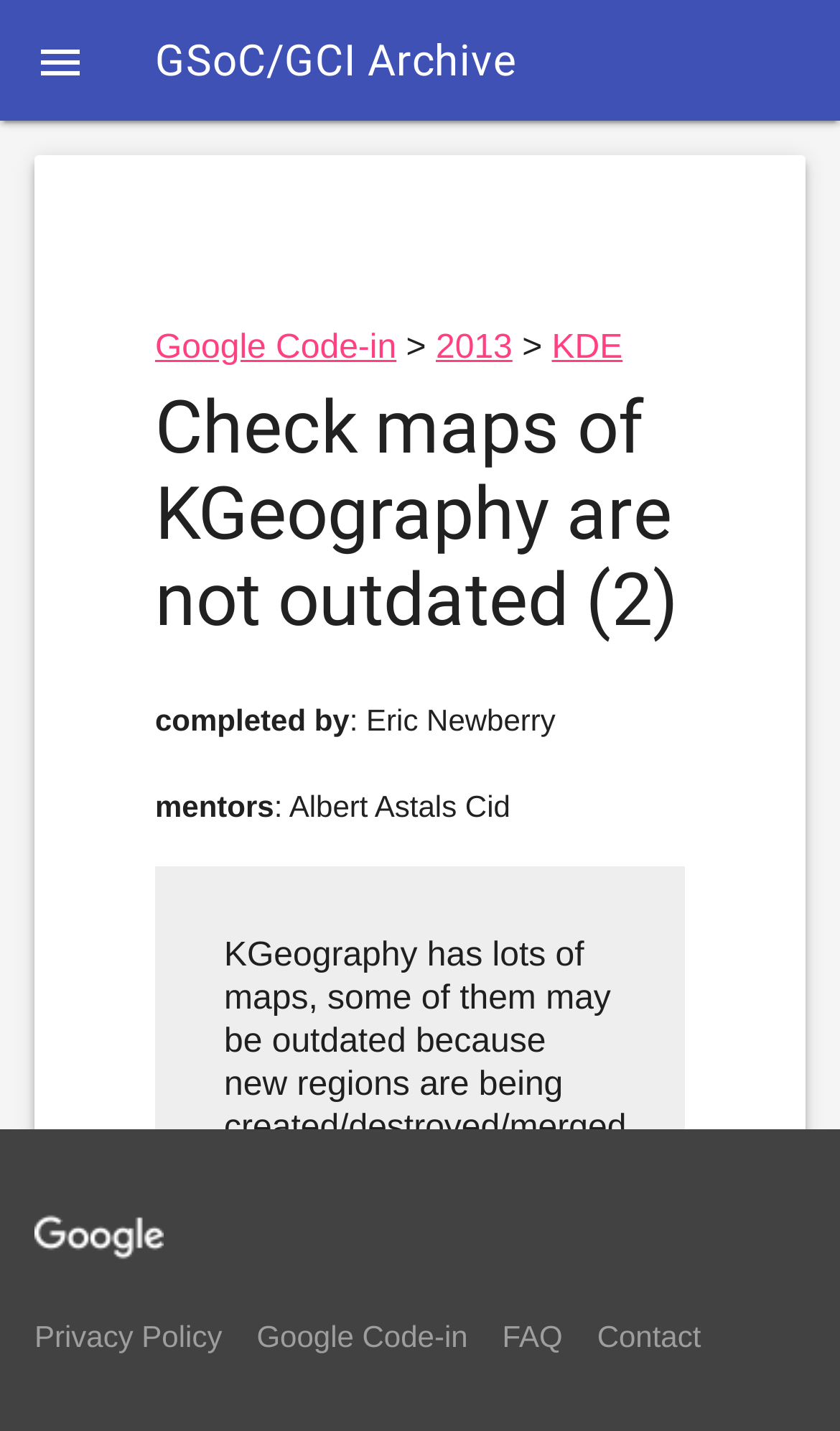Bounding box coordinates are specified in the format (top-left x, top-left y, bottom-right x, bottom-right y). All values are floating point numbers bounded between 0 and 1. Please provide the bounding box coordinate of the region this sentence describes: Get in touch

None